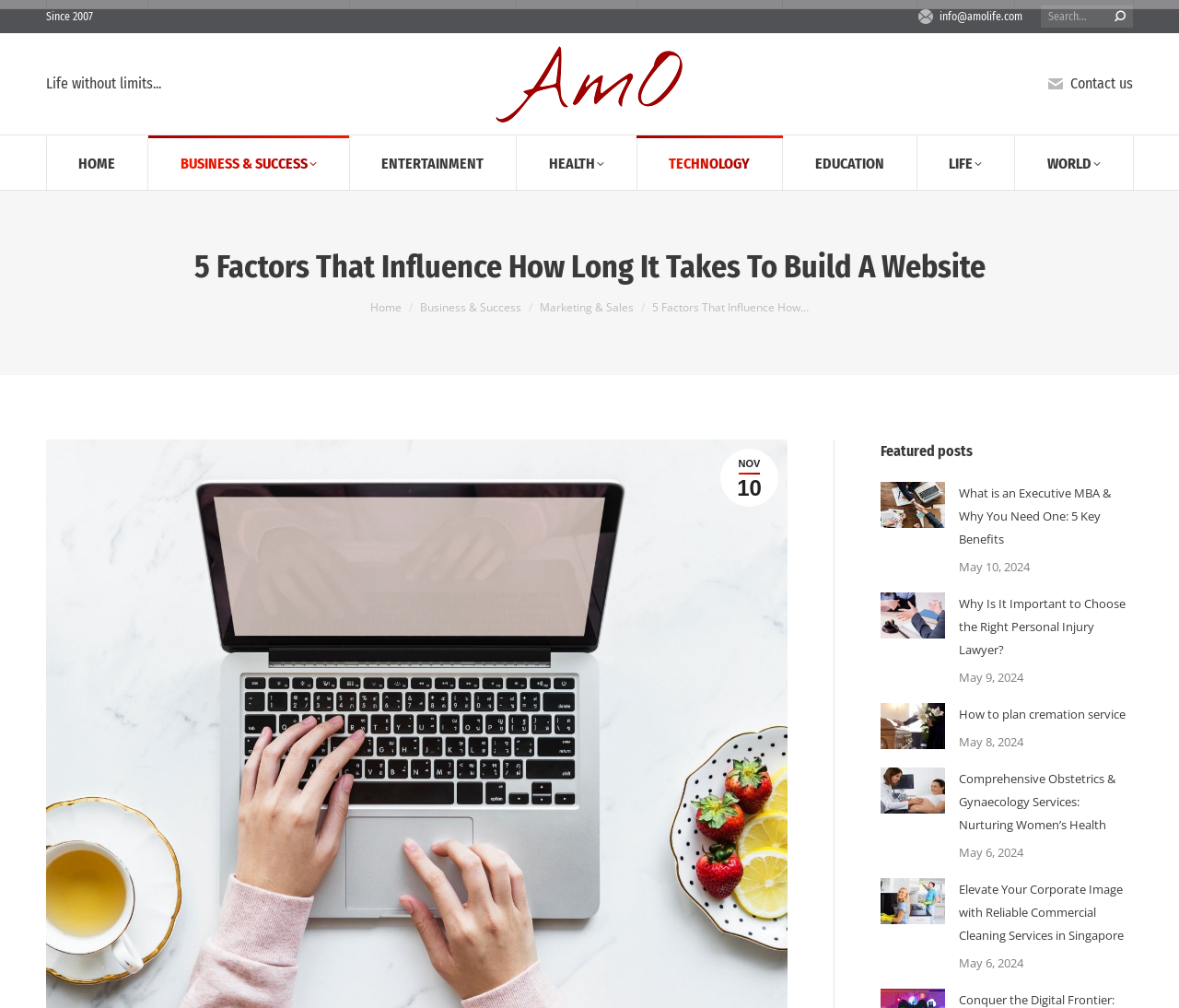Please determine the bounding box coordinates for the element that should be clicked to follow these instructions: "View the post image".

[0.747, 0.478, 0.802, 0.524]